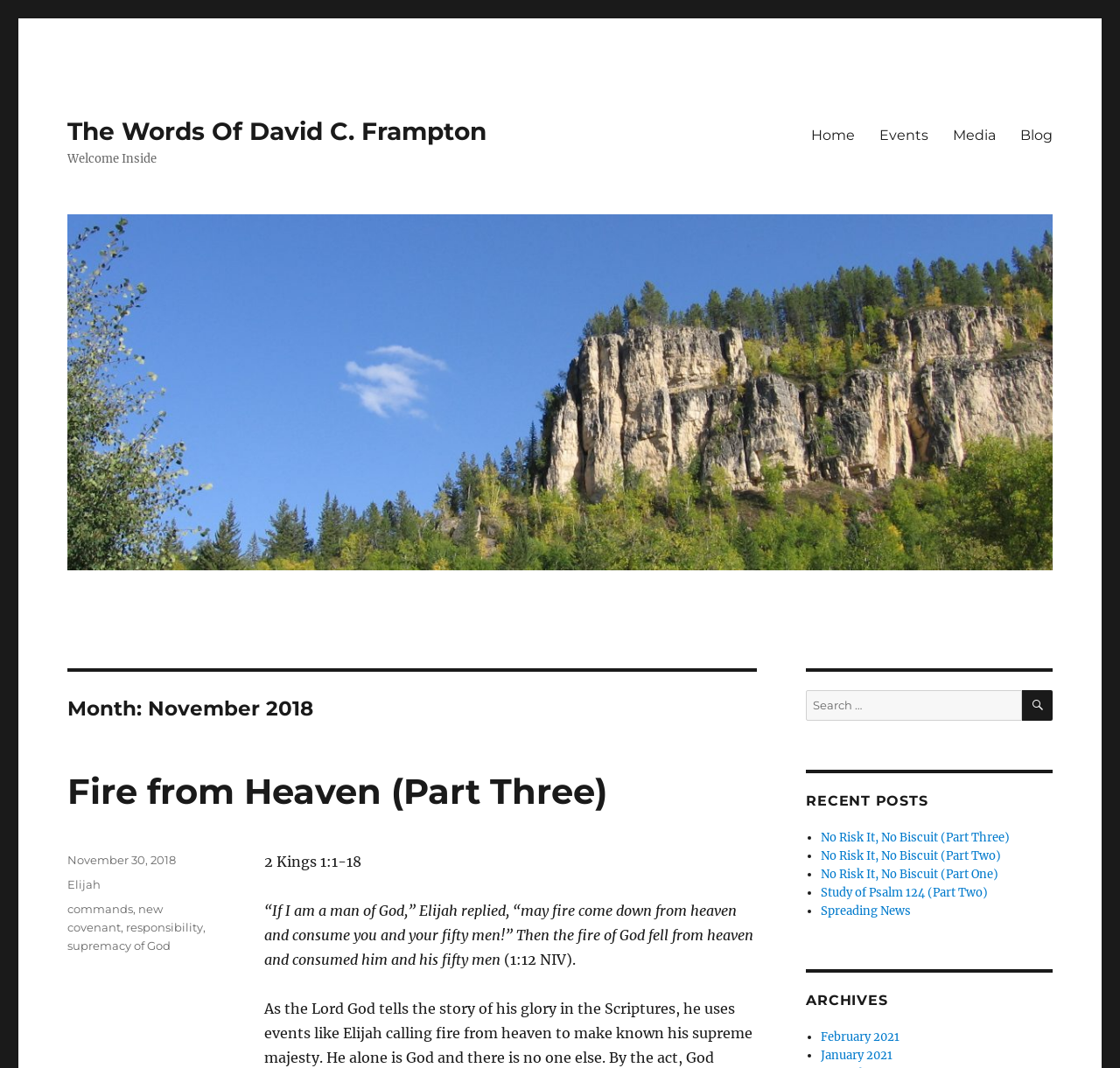Please find the bounding box coordinates of the element that must be clicked to perform the given instruction: "Read the 'Fire from Heaven (Part Three)' post". The coordinates should be four float numbers from 0 to 1, i.e., [left, top, right, bottom].

[0.06, 0.721, 0.542, 0.761]